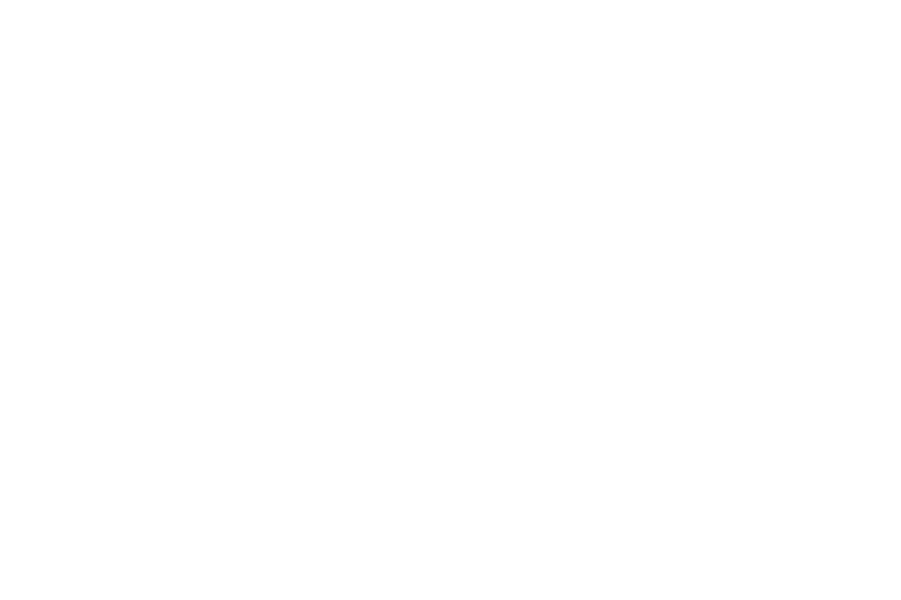Please answer the following question as detailed as possible based on the image: 
What is the purpose of the workspace?

According to the caption, the webpage emphasizes the importance of a conducive workspace for personal and professional development, suggesting that the workspace is intended to facilitate growth and improvement in both personal and professional aspects.